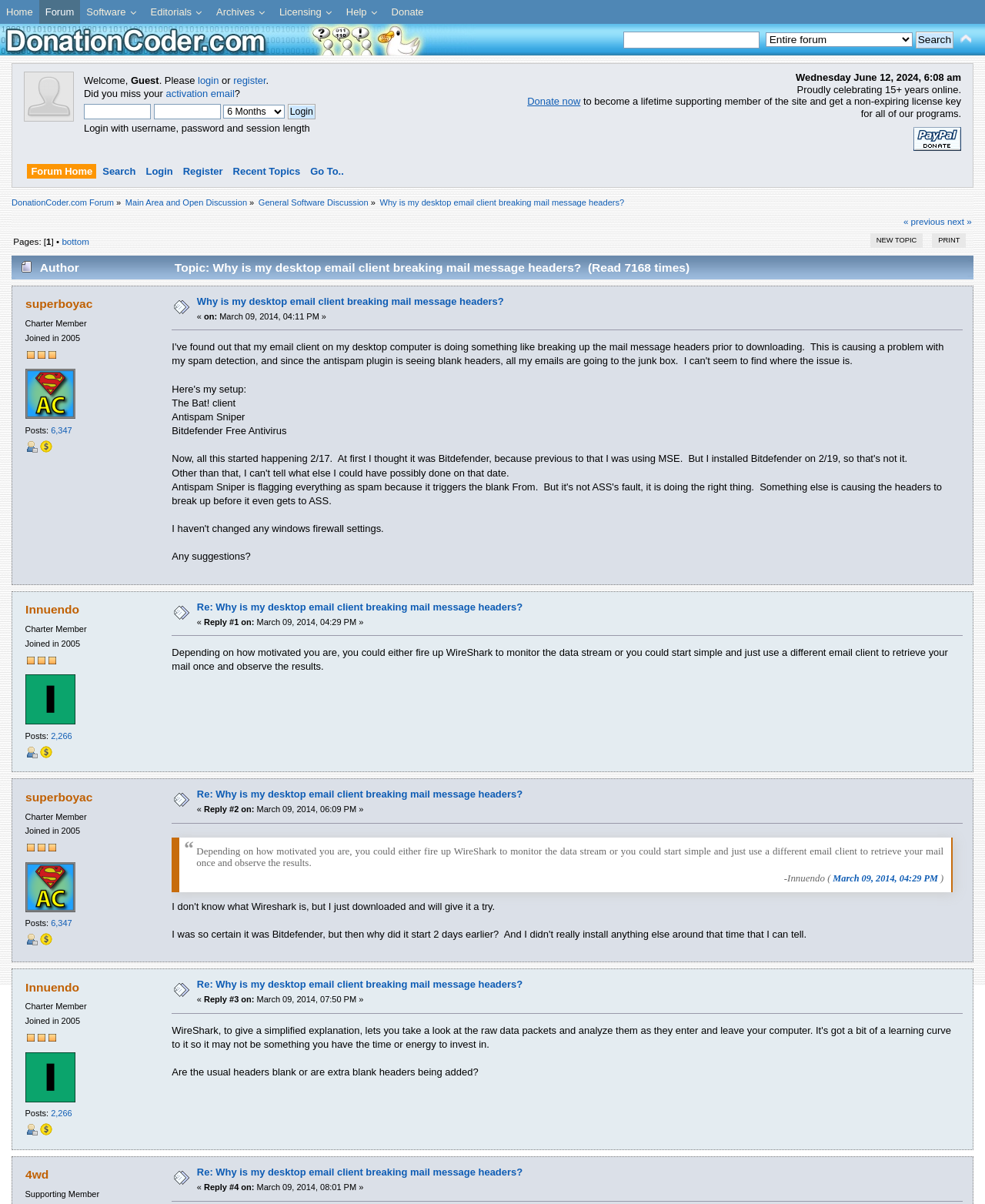How many posts does the user 'superboyac' have?
Provide a thorough and detailed answer to the question.

I found the number of posts by looking at the link '6,347' which is next to the text 'Posts:' under the username 'superboyac'.